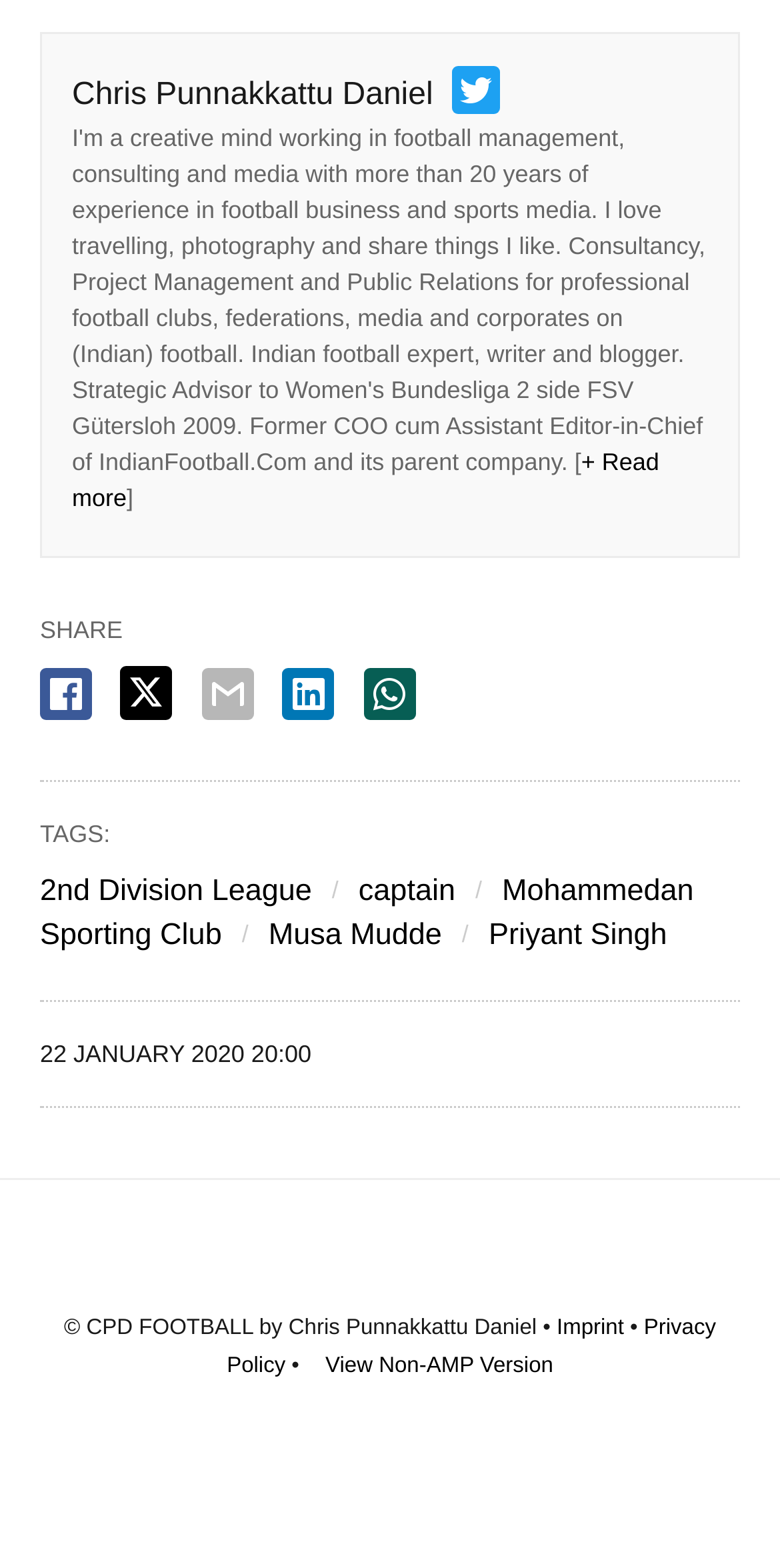Could you specify the bounding box coordinates for the clickable section to complete the following instruction: "Visit the imprint page"?

[0.714, 0.839, 0.8, 0.854]